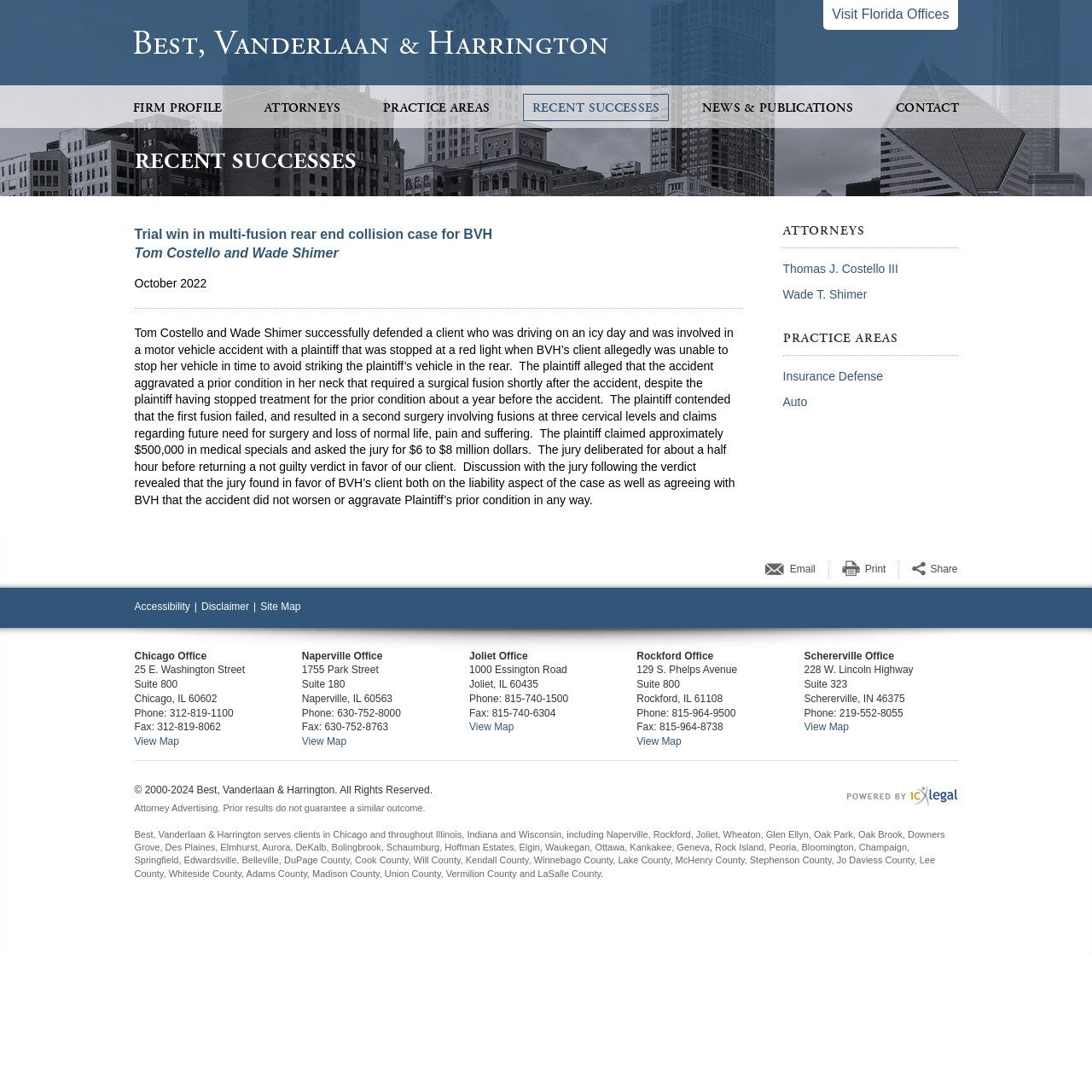Specify the bounding box coordinates of the area to click in order to follow the given instruction: "Click the 'FIRM PROFILE' link."

[0.113, 0.086, 0.212, 0.111]